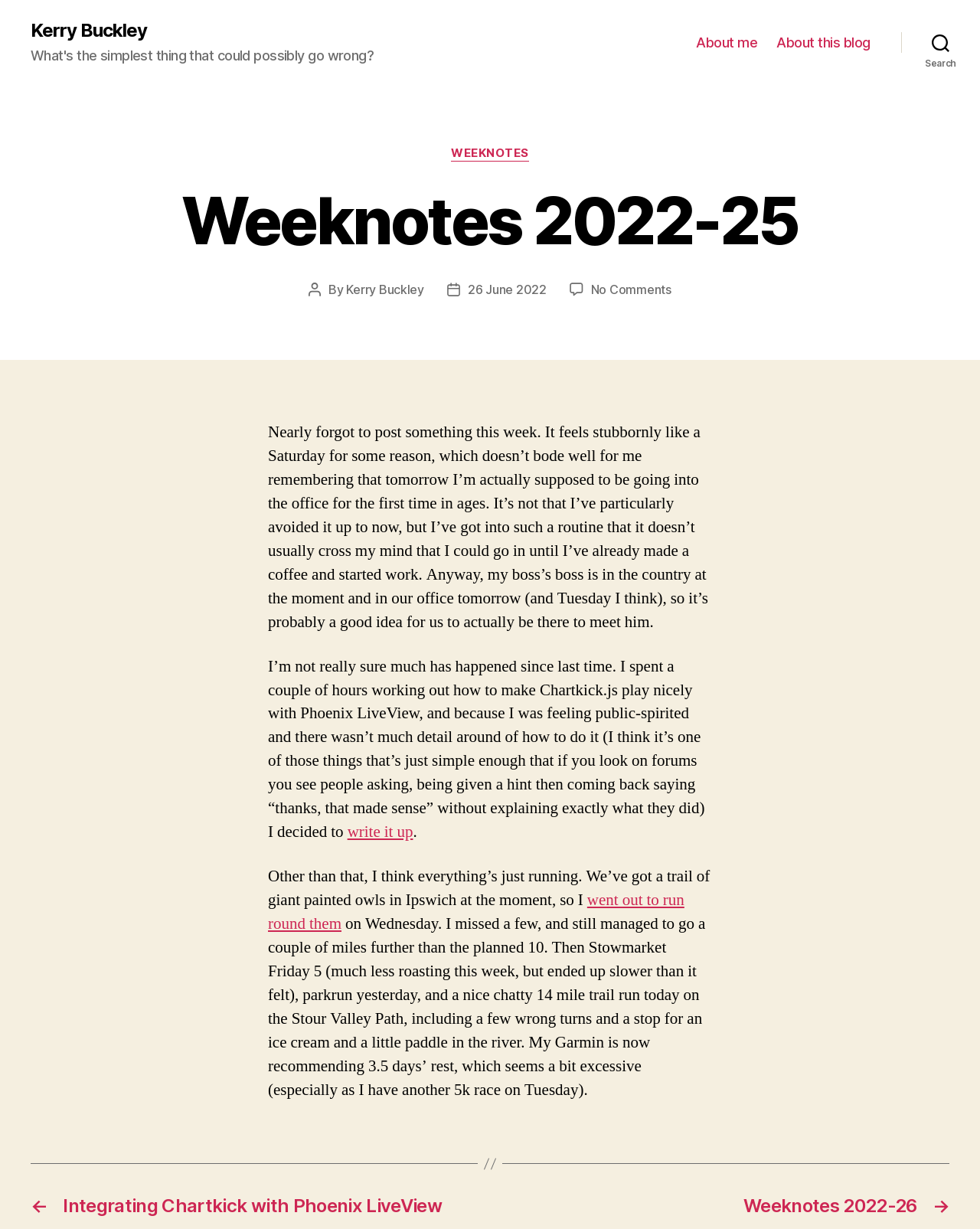Describe all the significant parts and information present on the webpage.

This webpage is a blog post titled "Weeknotes 2022-25" by Kerry Buckley. At the top left, there is a link to the author's name, "Kerry Buckley". On the top right, there is a horizontal navigation bar with two links: "About me" and "About this blog". Next to the navigation bar, there is a search button.

Below the navigation bar, there is a header section with a title "Weeknotes 2022-25" and some metadata, including the post author's name, "Kerry Buckley", and the post date, "26 June 2022". There is also a link to a comment section with no comments.

The main content of the blog post is a long text describing the author's week, including their work and personal activities. The text is divided into several paragraphs, with some links to external resources, such as a blog post about integrating Chartkick with Phoenix LiveView.

At the bottom of the page, there are two links: "Integrating Chartkick with Phoenix LiveView" and "Weeknotes 2022-26", which appears to be a link to the next week's blog post.